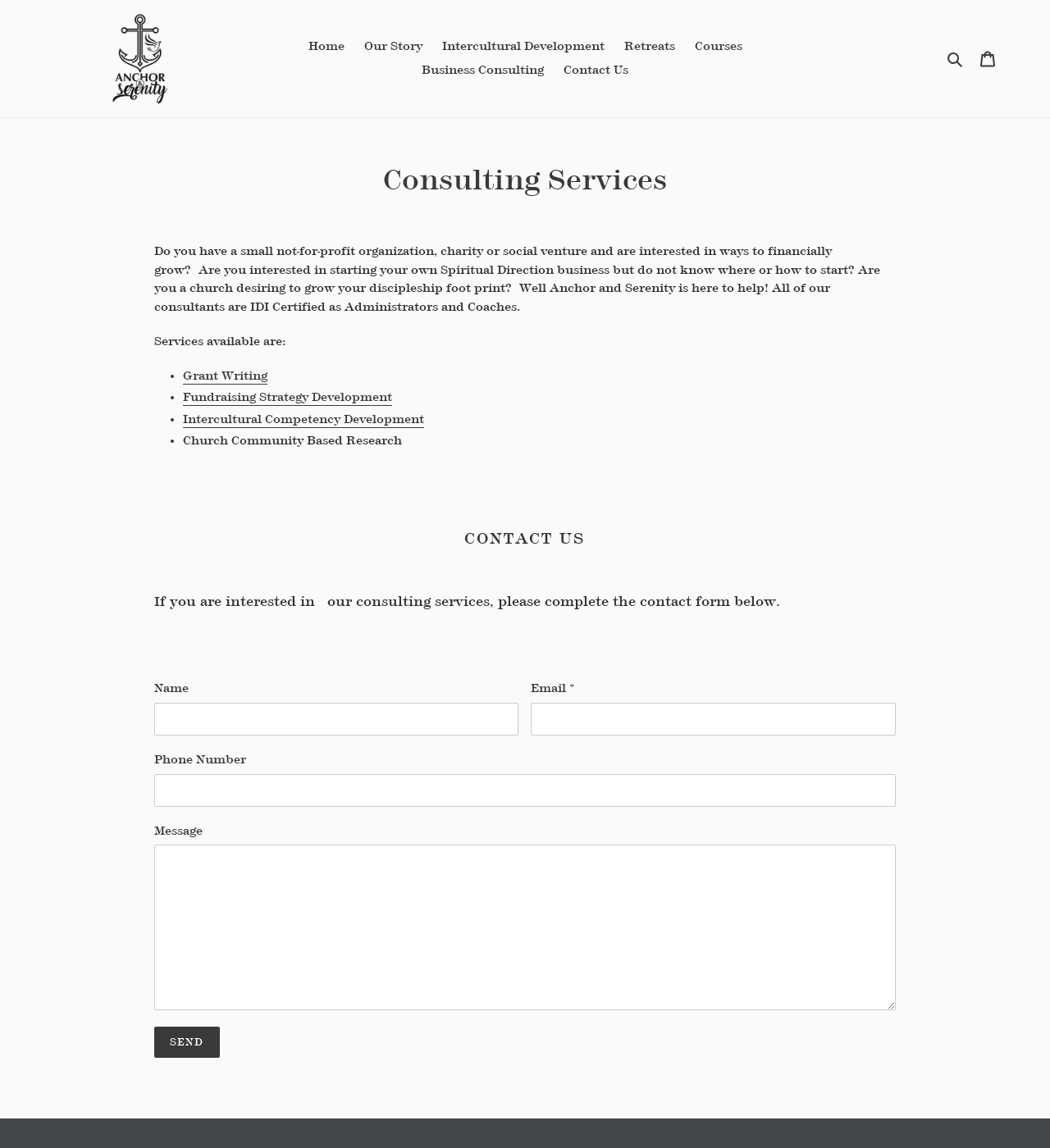Please identify the bounding box coordinates of the region to click in order to complete the given instruction: "Click on the 'Send' button". The coordinates should be four float numbers between 0 and 1, i.e., [left, top, right, bottom].

[0.147, 0.894, 0.209, 0.921]